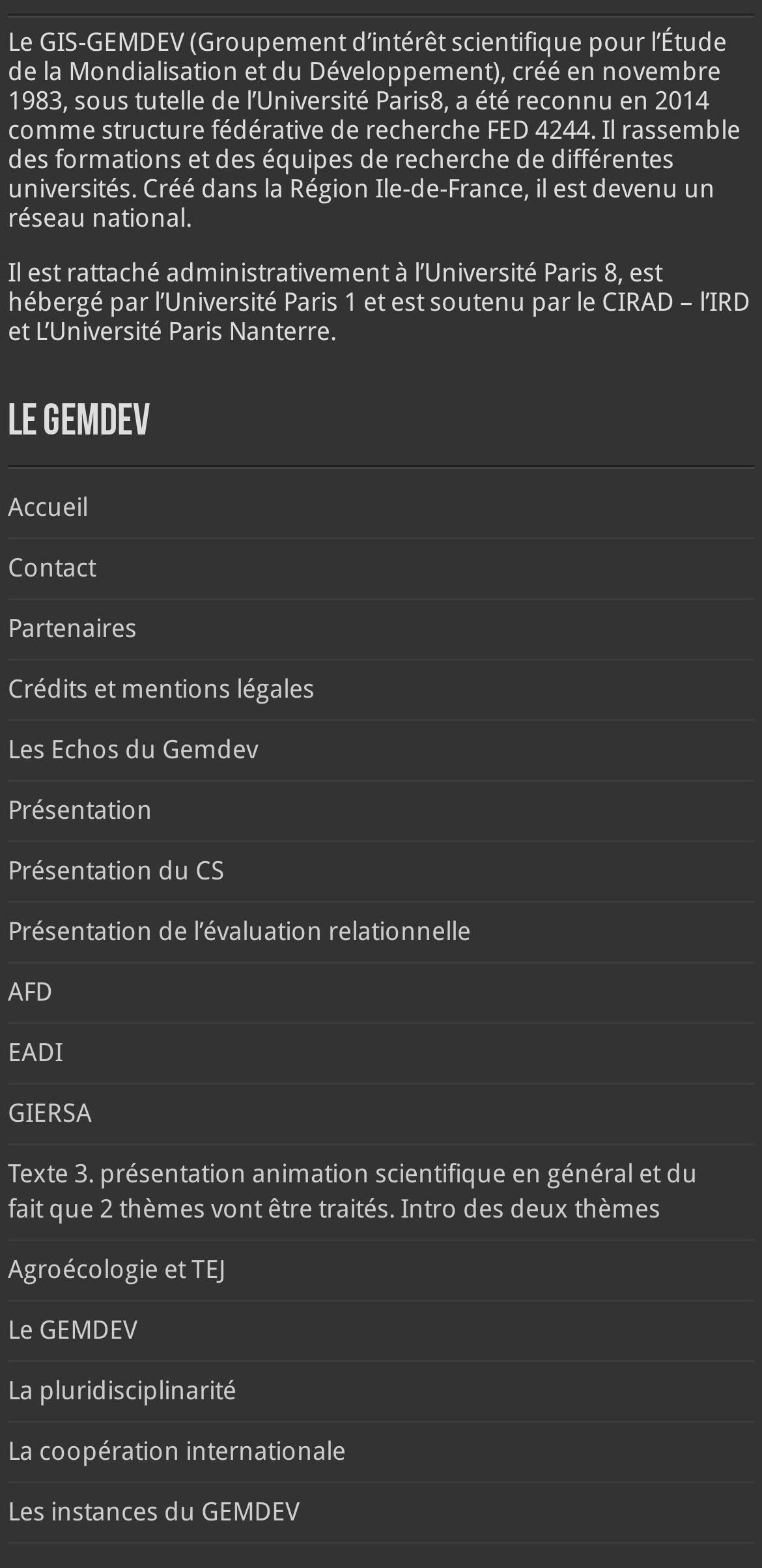Please locate the clickable area by providing the bounding box coordinates to follow this instruction: "Read the 'Présentation' of the CS".

[0.01, 0.546, 0.295, 0.565]